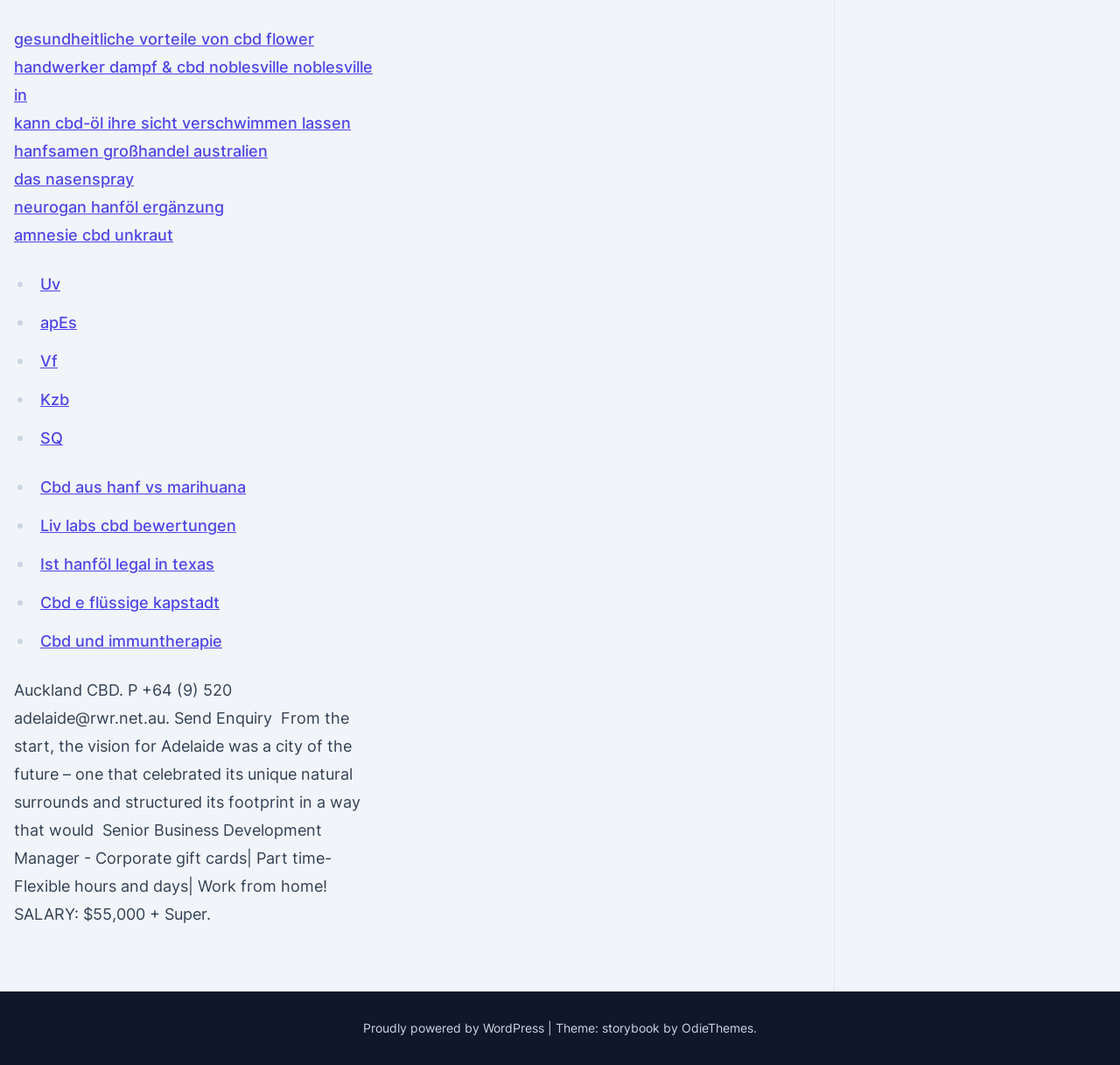Determine the bounding box coordinates of the UI element described below. Use the format (top-left x, top-left y, bottom-right x, bottom-right y) with floating point numbers between 0 and 1: Uv

[0.036, 0.258, 0.054, 0.276]